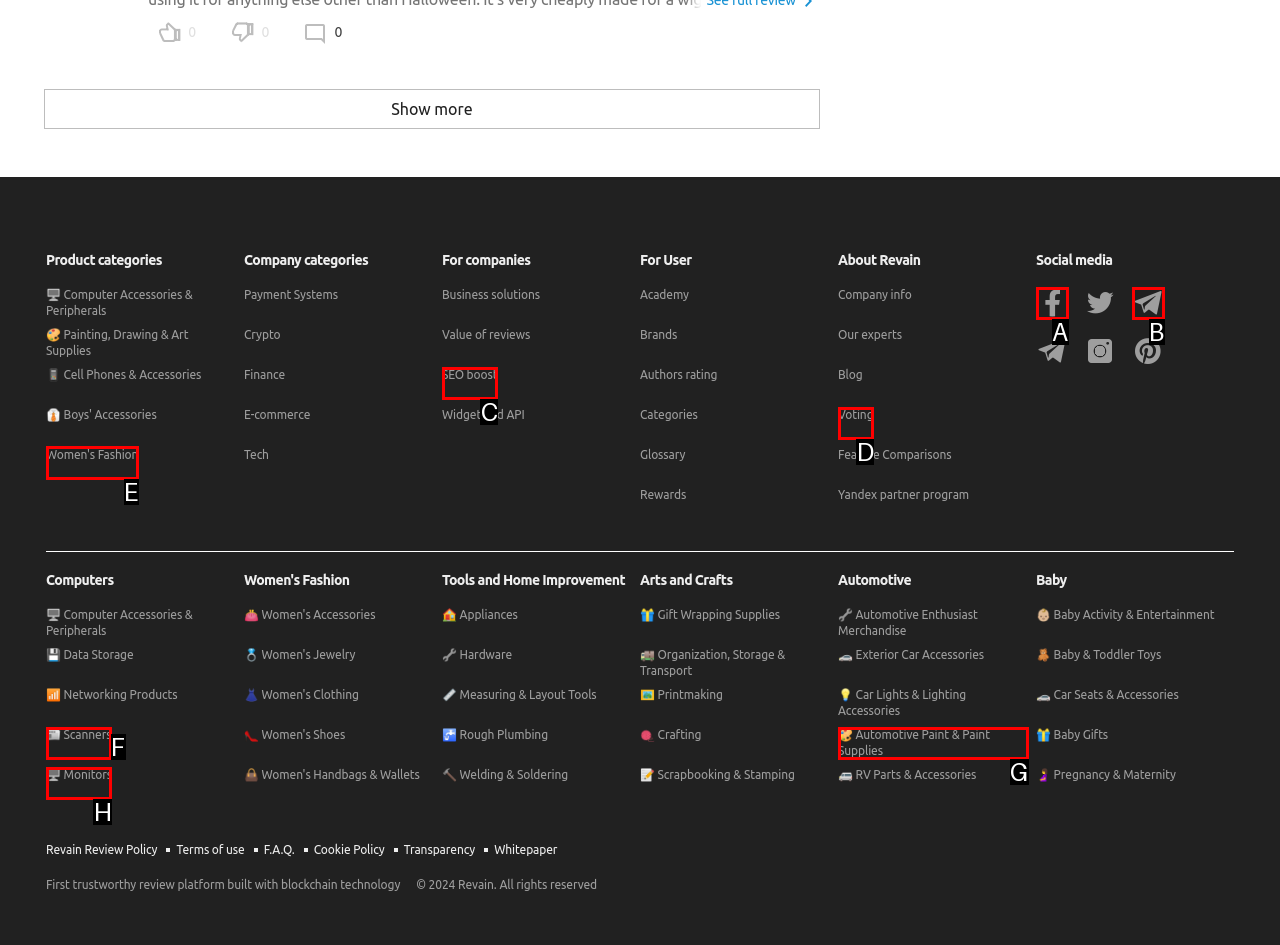Tell me which one HTML element I should click to complete the following task: Explore 'Women's Fashion' category Answer with the option's letter from the given choices directly.

E